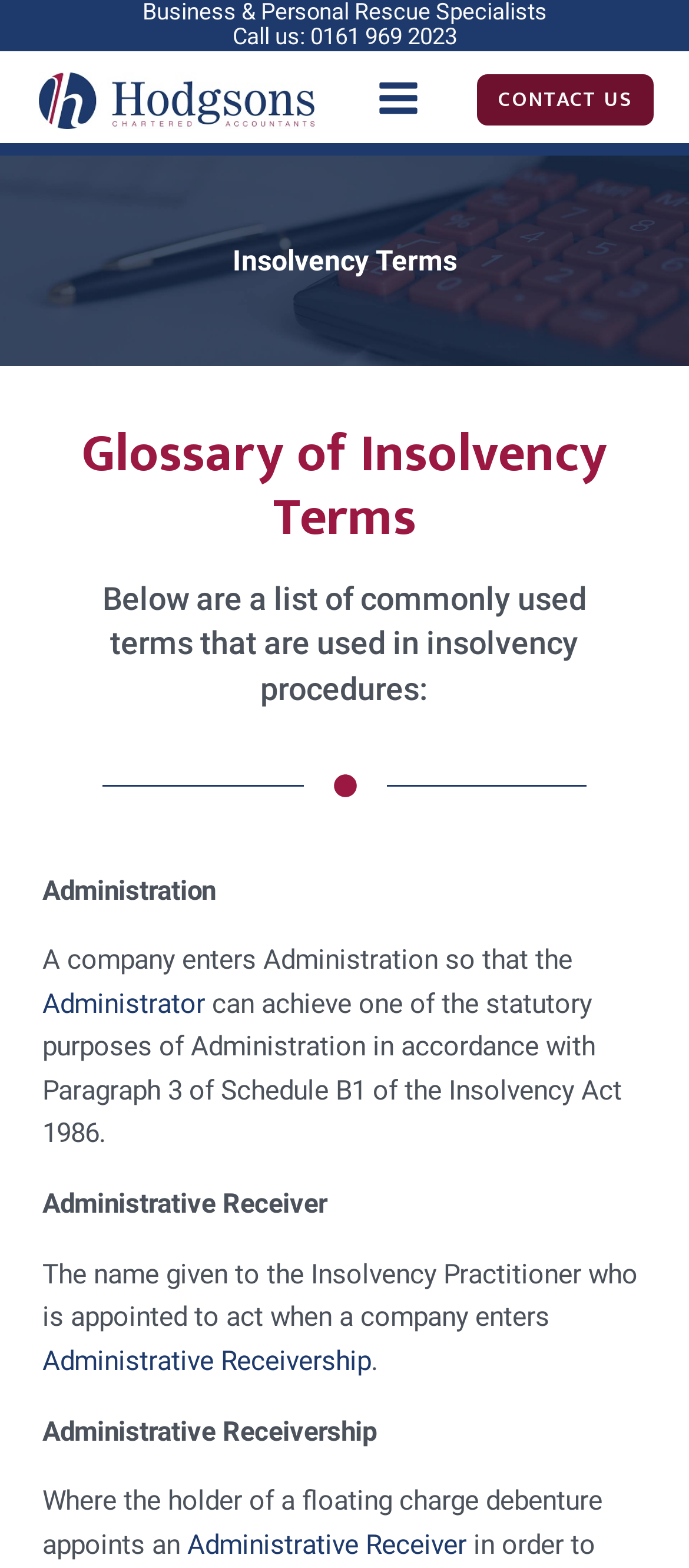What is an Administrative Receiver?
Provide a detailed answer to the question, using the image to inform your response.

I found the answer by reading the text associated with the 'Administrative Receiver' term, which states that the name given to the Insolvency Practitioner who is appointed to act when a company enters Administrative Receivership.